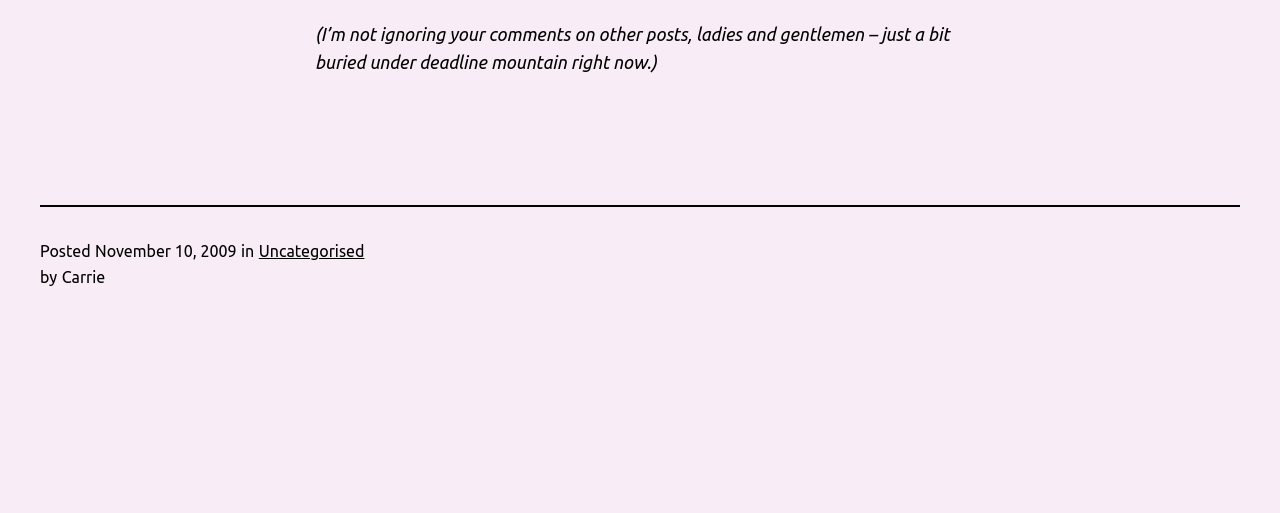Please find the bounding box coordinates in the format (top-left x, top-left y, bottom-right x, bottom-right y) for the given element description. Ensure the coordinates are floating point numbers between 0 and 1. Description: Uncategorised

[0.202, 0.472, 0.285, 0.507]